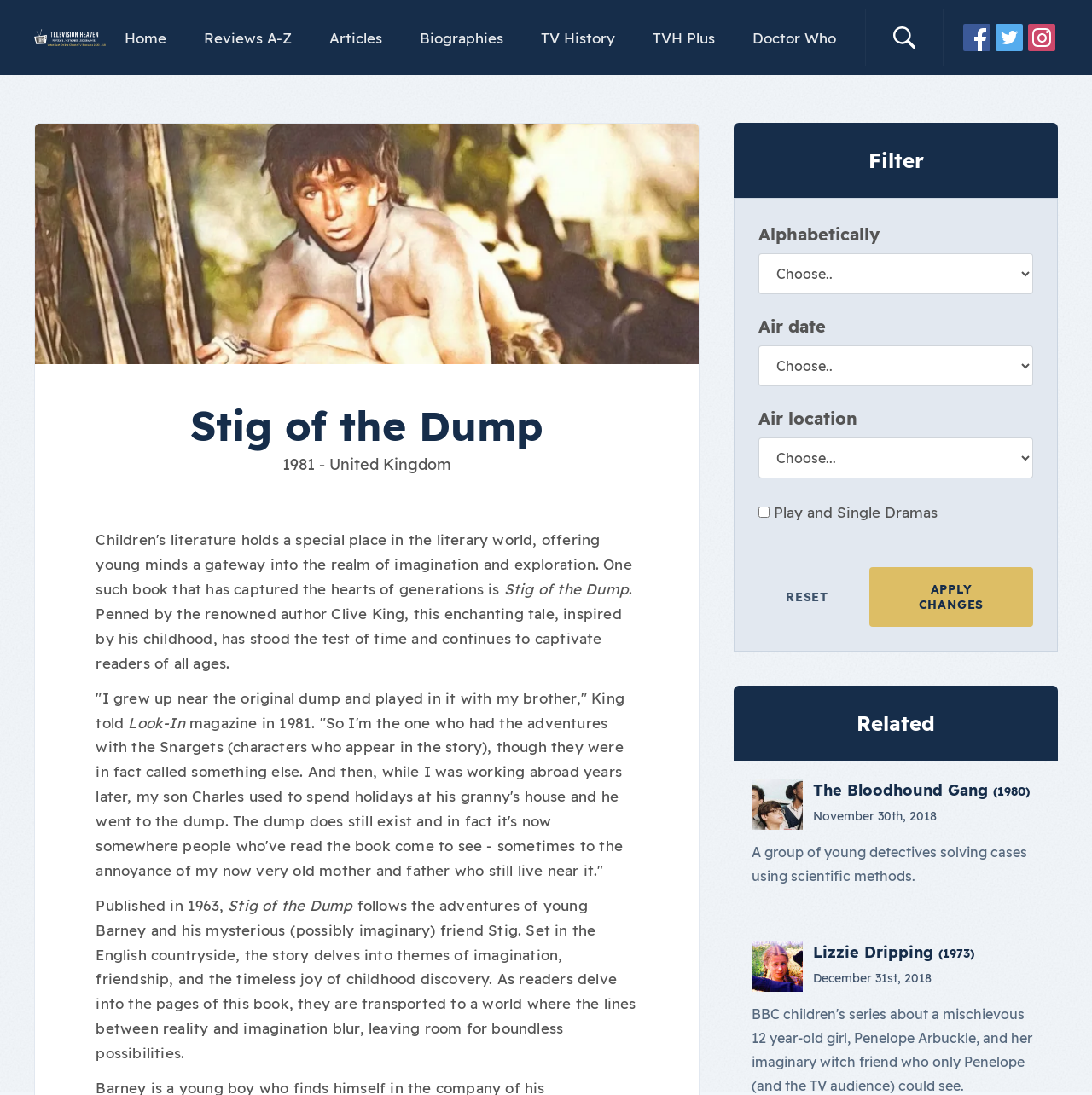Provide the bounding box coordinates of the UI element this sentence describes: "Articles".

[0.286, 0.0, 0.366, 0.069]